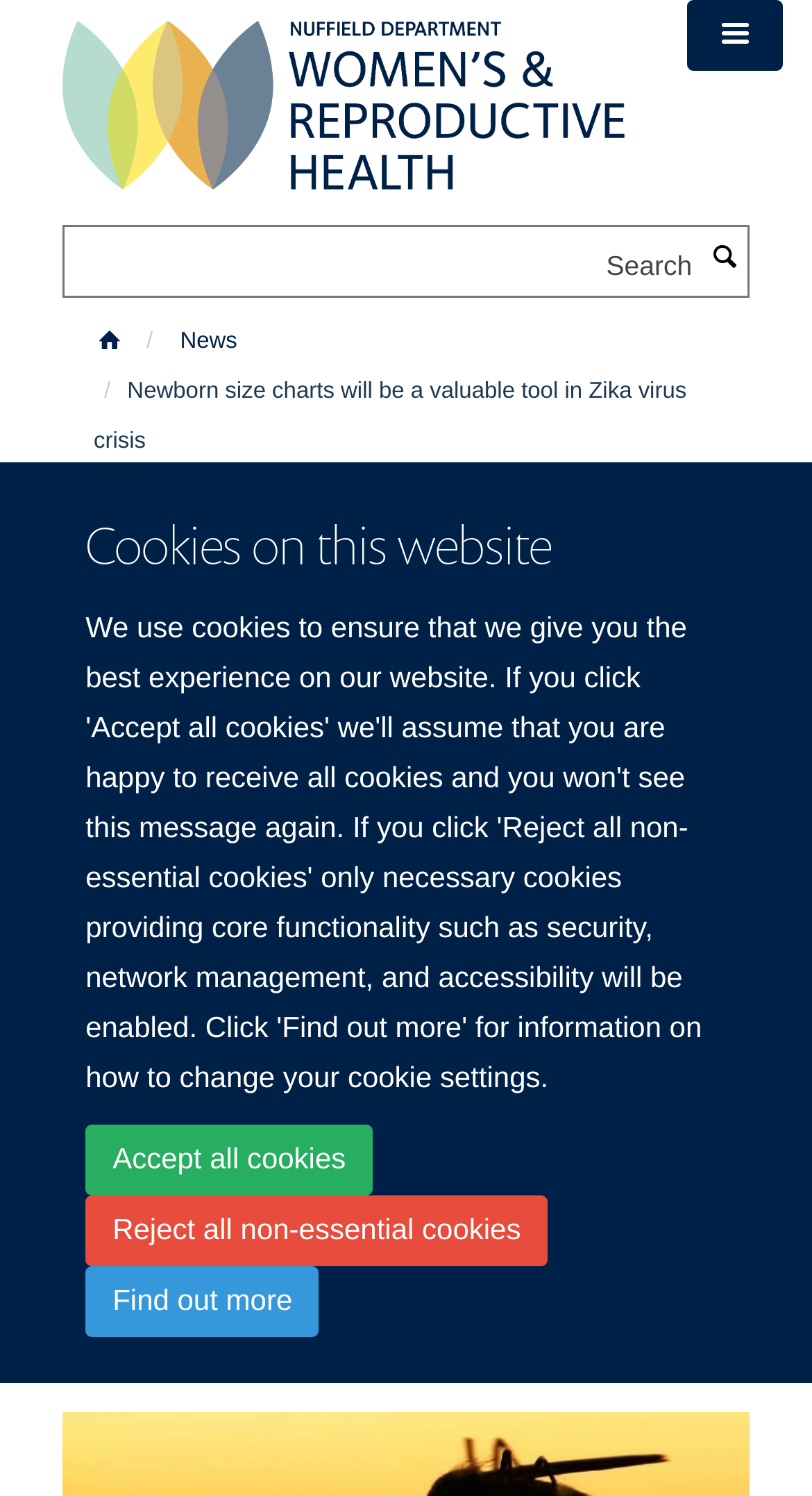Find the bounding box coordinates of the element I should click to carry out the following instruction: "Toggle menu".

[0.846, 0.0, 0.963, 0.047]